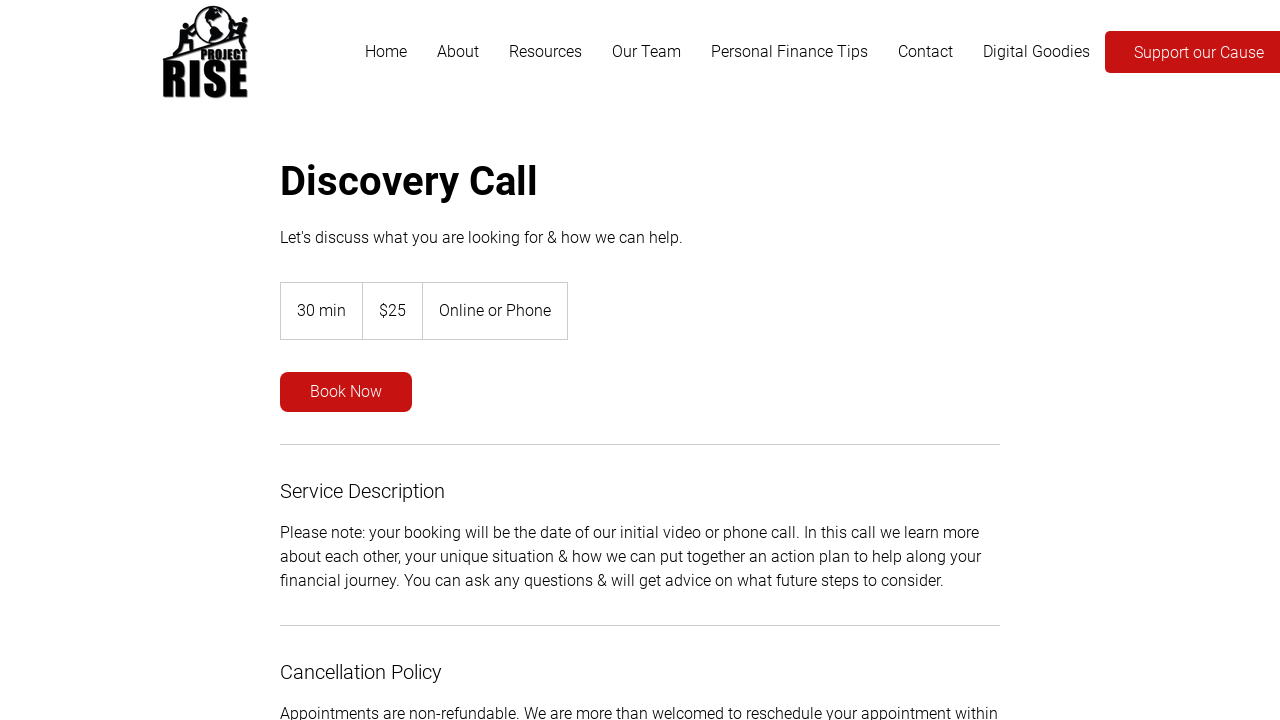Identify the bounding box coordinates of the clickable section necessary to follow the following instruction: "Click the PROJECT_RISE_Final_Logo-01 link". The coordinates should be presented as four float numbers from 0 to 1, i.e., [left, top, right, bottom].

[0.122, 0.001, 0.197, 0.146]